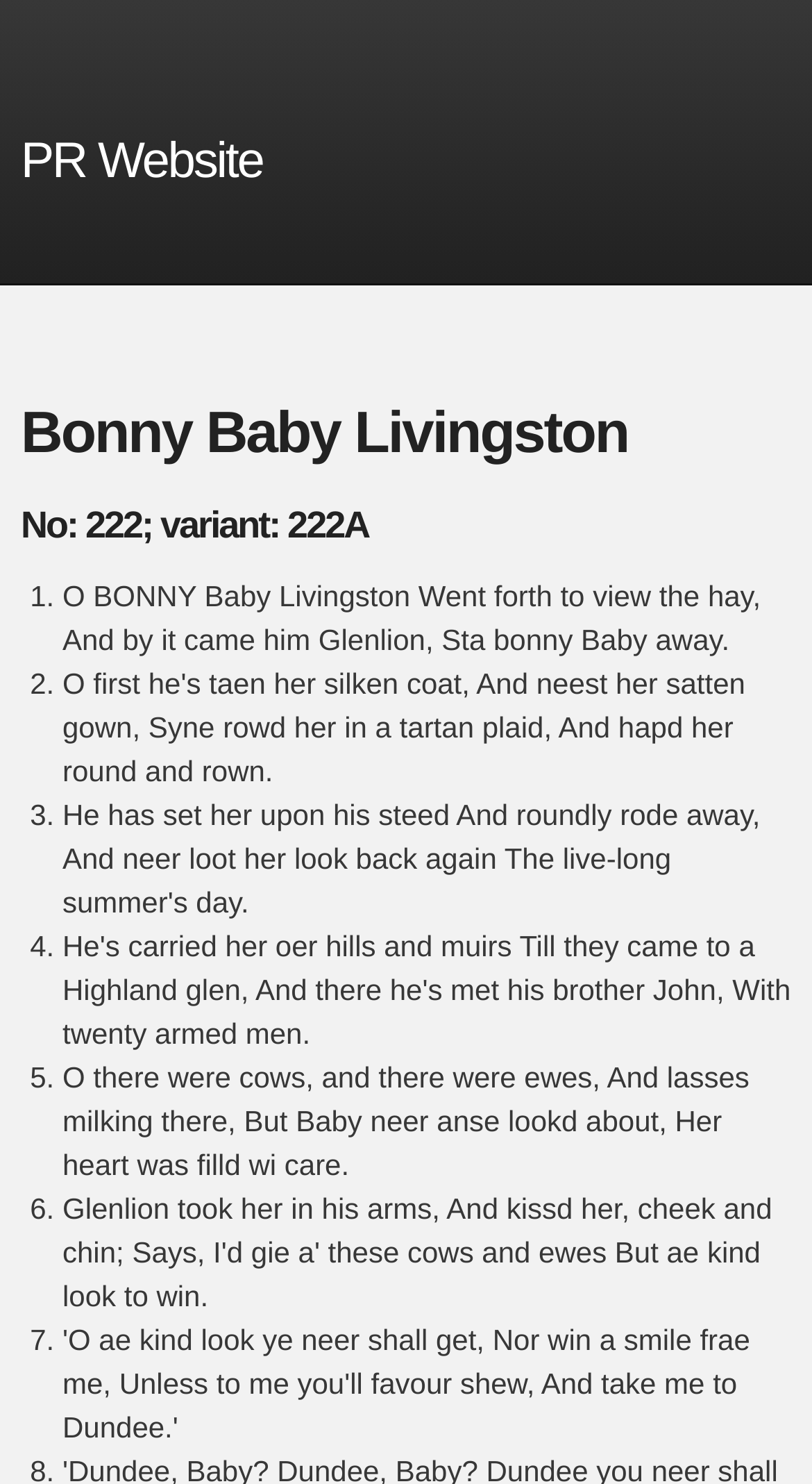What is the author of the poem?
Use the screenshot to answer the question with a single word or phrase.

Not mentioned